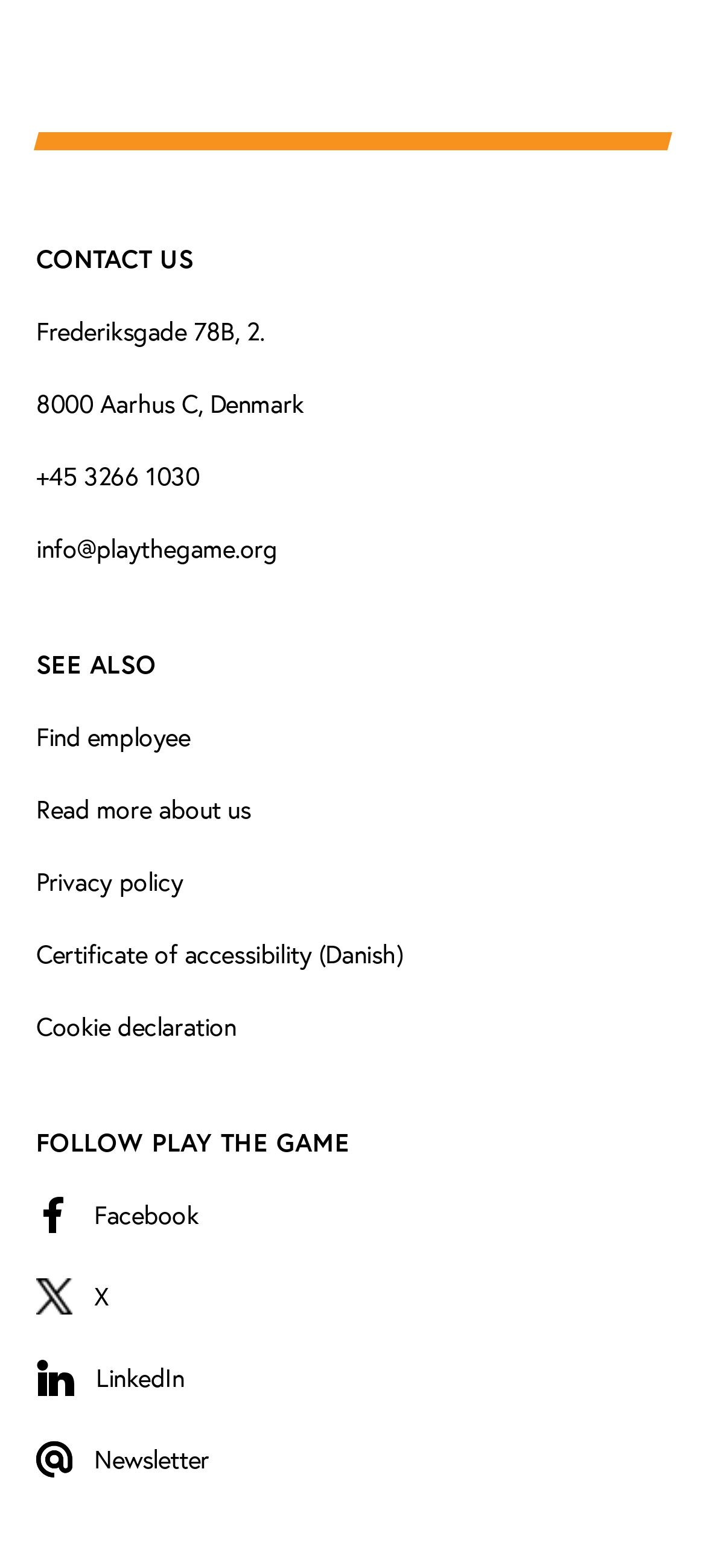What are the other sections on this webpage?
Utilize the image to construct a detailed and well-explained answer.

I found the other sections by looking at the heading elements on the webpage, which include 'CONTACT US', 'SEE ALSO', and 'FOLLOW PLAY THE GAME'.